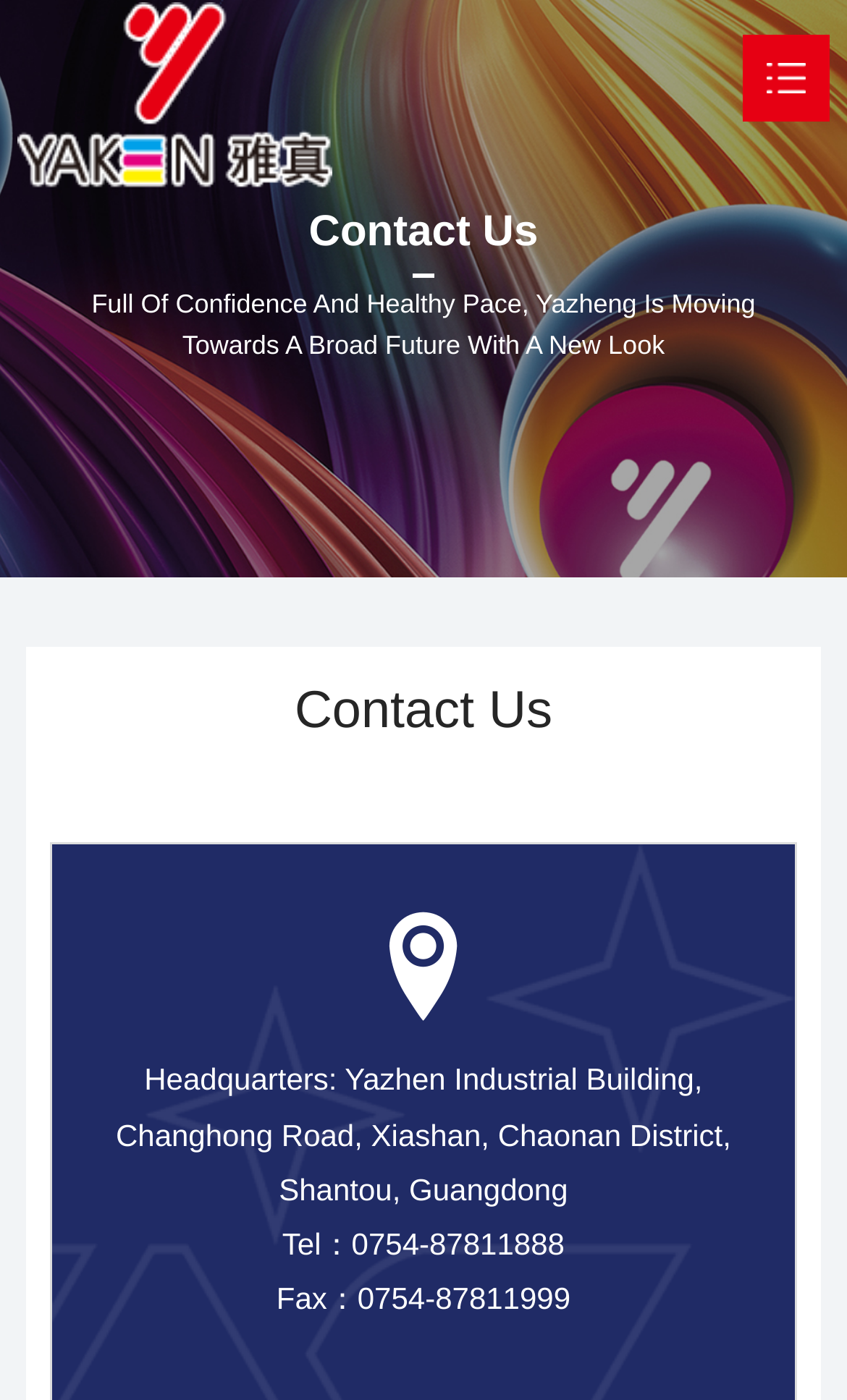Please locate the bounding box coordinates for the element that should be clicked to achieve the following instruction: "view CONTACT information". Ensure the coordinates are given as four float numbers between 0 and 1, i.e., [left, top, right, bottom].

[0.05, 0.718, 0.95, 0.789]